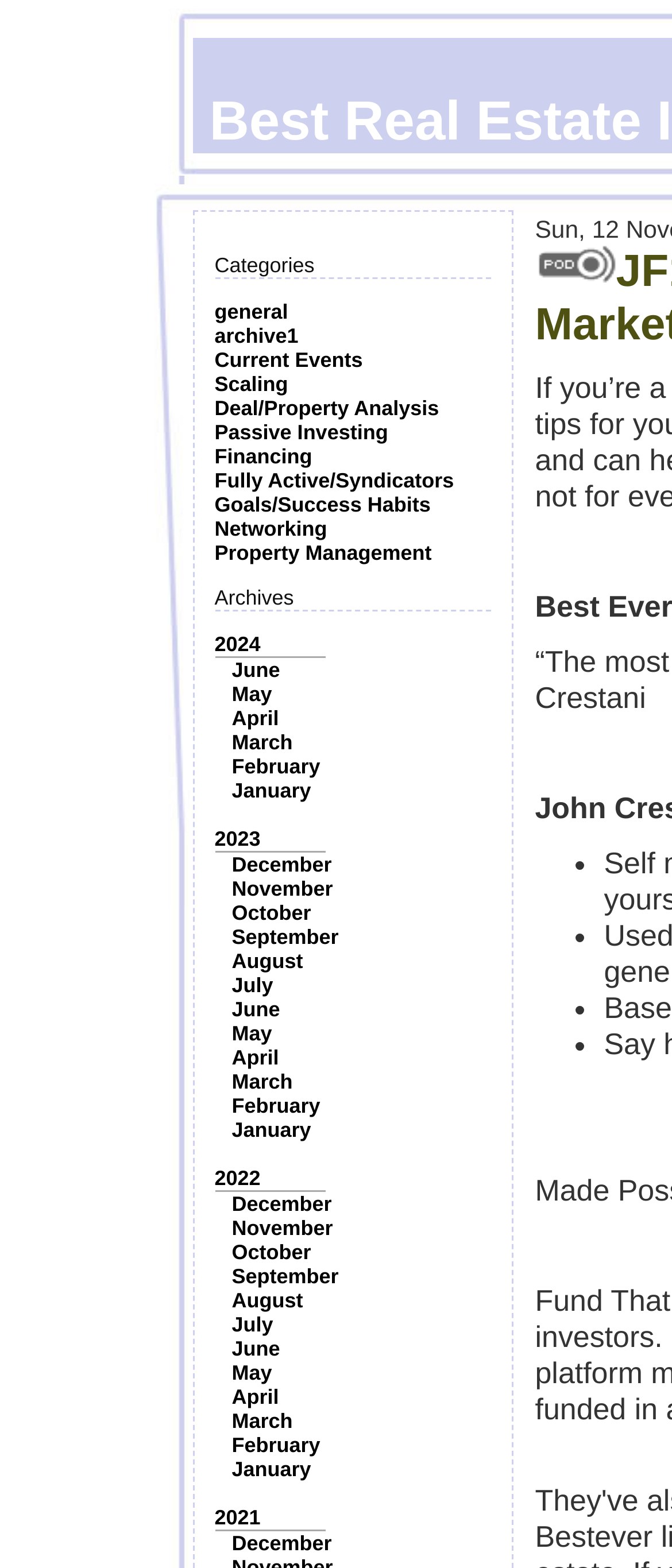For the following element description, predict the bounding box coordinates in the format (top-left x, top-left y, bottom-right x, bottom-right y). All values should be floating point numbers between 0 and 1. Description: September

[0.345, 0.59, 0.504, 0.605]